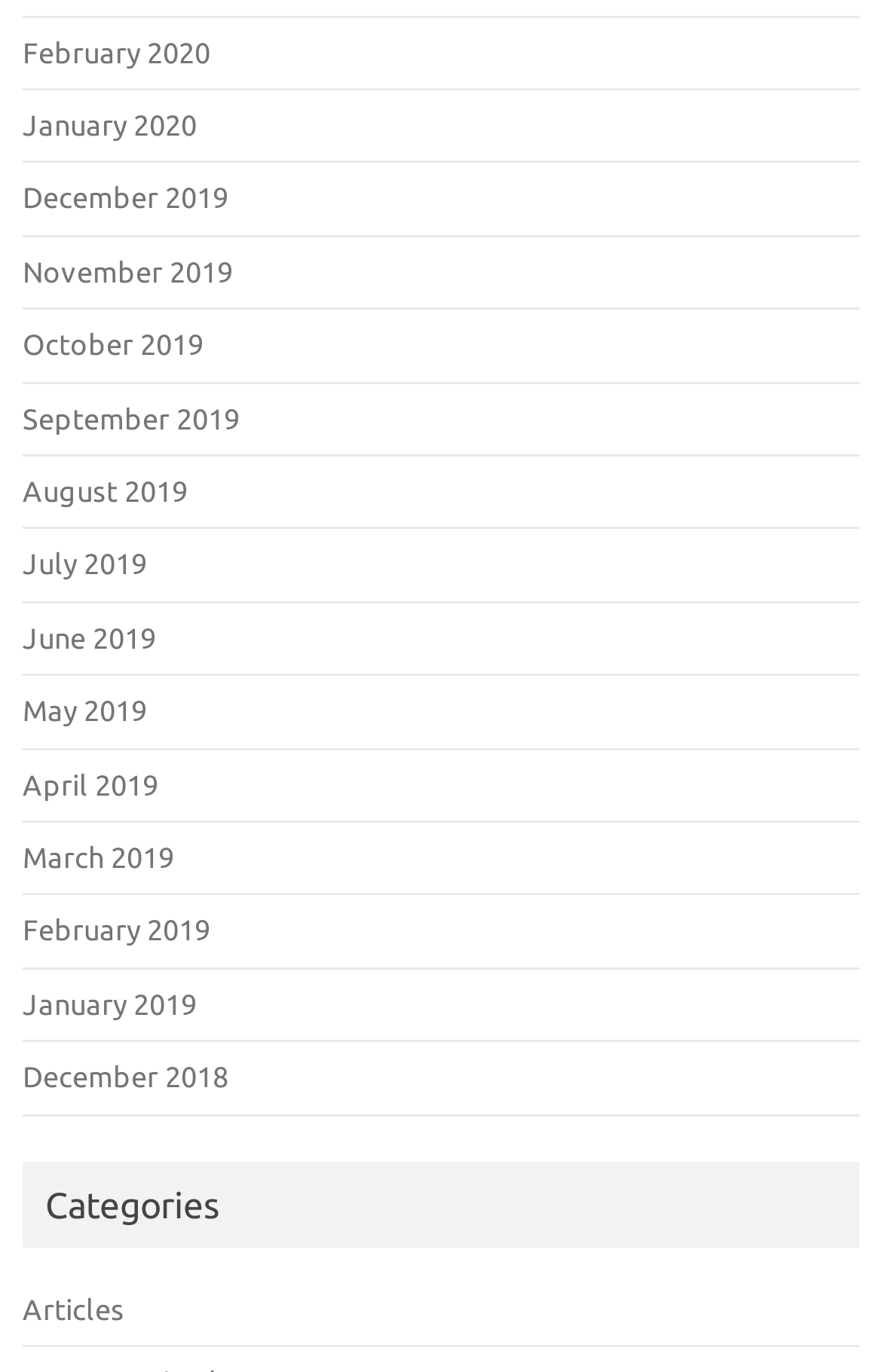What is the category listed below the months?
Please describe in detail the information shown in the image to answer the question.

After analyzing the webpage structure, I found that below the list of months, there is a category labeled 'Categories' followed by a link 'Articles', which implies that the webpage is categorized into articles.